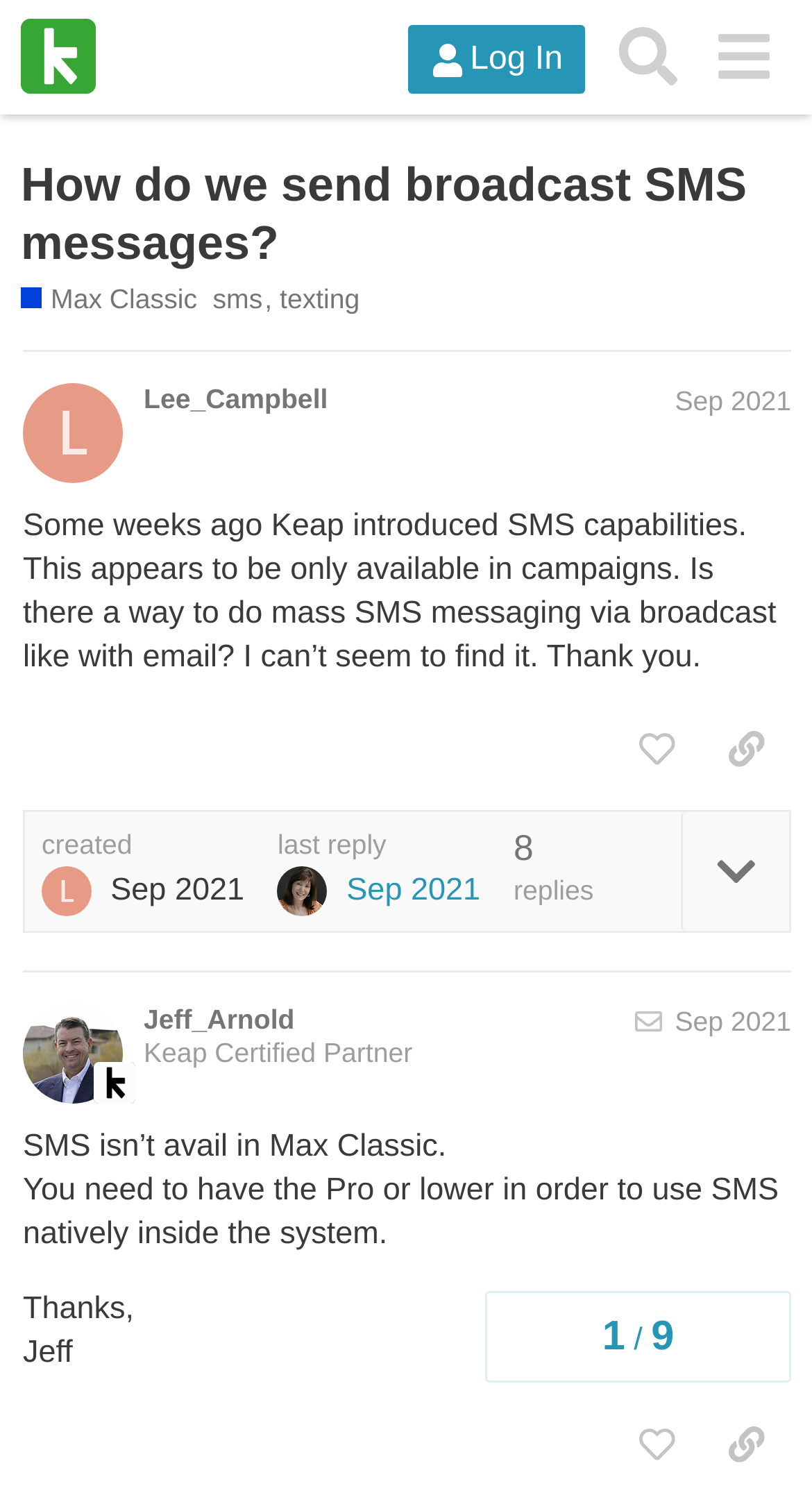Please find and give the text of the main heading on the webpage.

How do we send broadcast SMS messages?